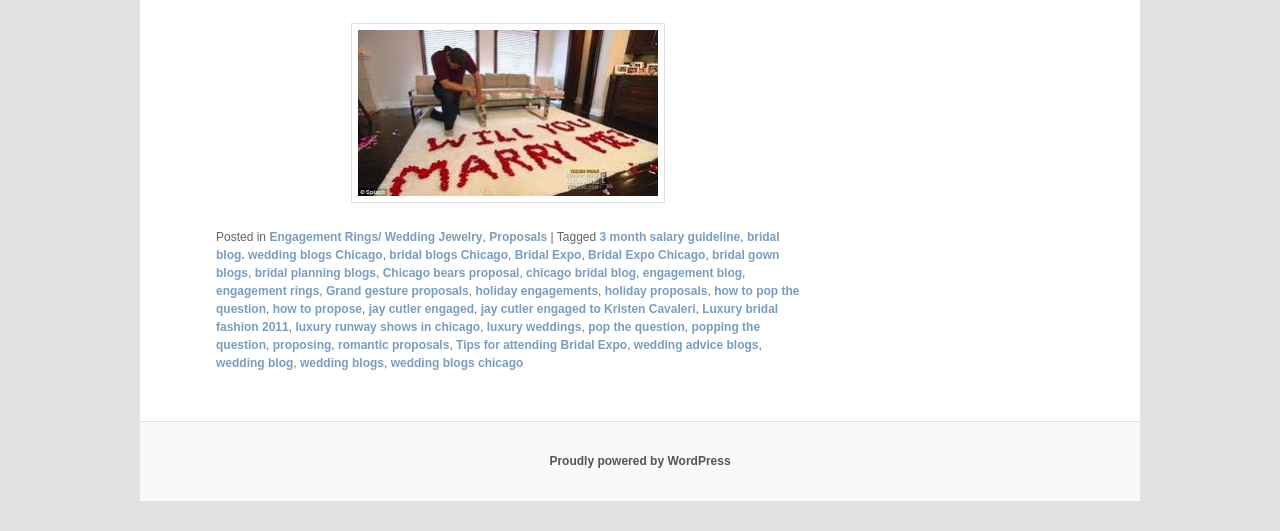Please predict the bounding box coordinates of the element's region where a click is necessary to complete the following instruction: "Learn about 'Luxury bridal fashion 2011'". The coordinates should be represented by four float numbers between 0 and 1, i.e., [left, top, right, bottom].

[0.169, 0.568, 0.608, 0.629]